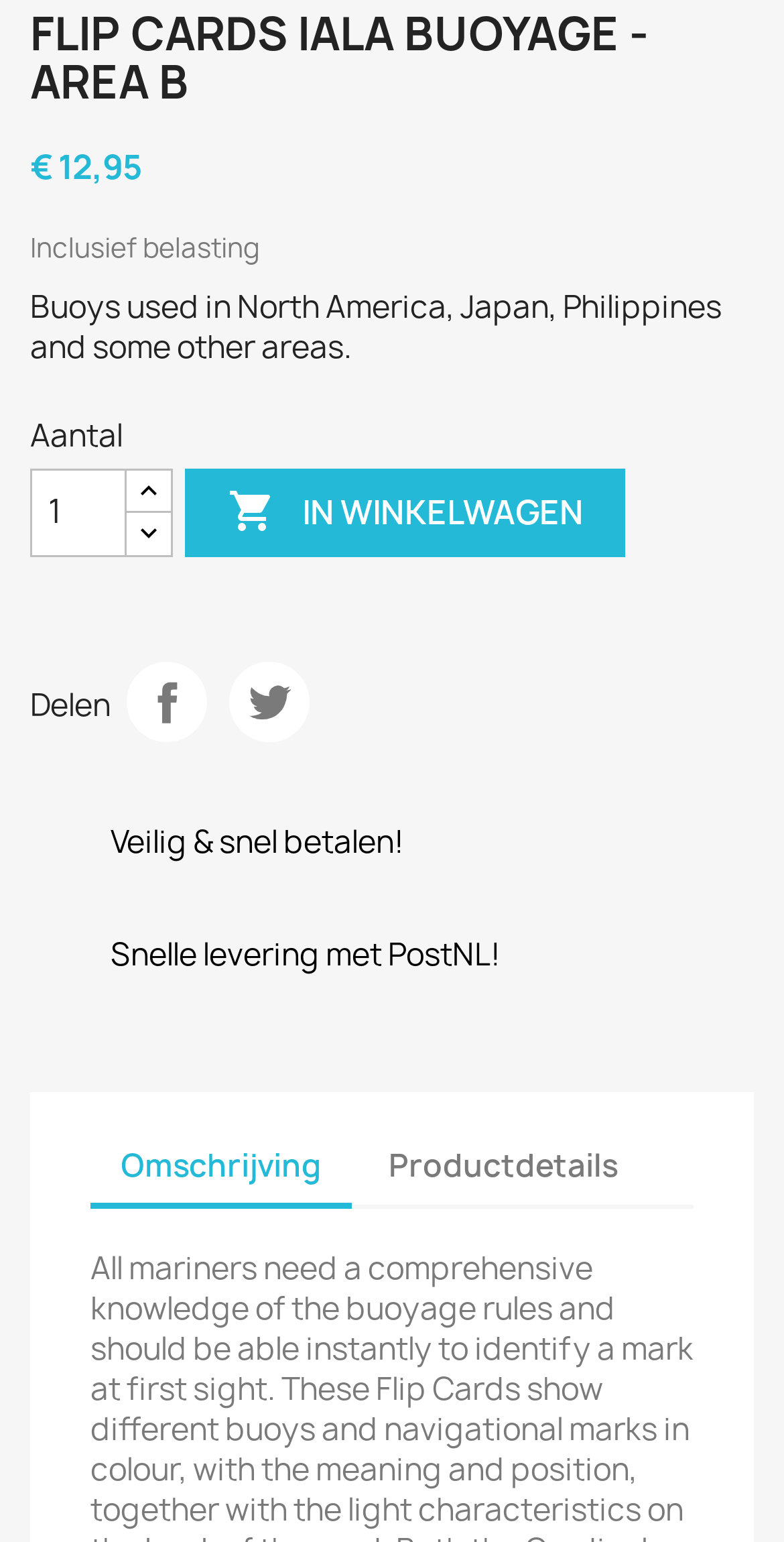Examine the image carefully and respond to the question with a detailed answer: 
What is the text on the button to add the product to the shopping cart?

The button element with bounding box coordinates [0.237, 0.304, 0.798, 0.361] has the text 'IN WINKELWAGEN', which is likely the button to add the product to the shopping cart.